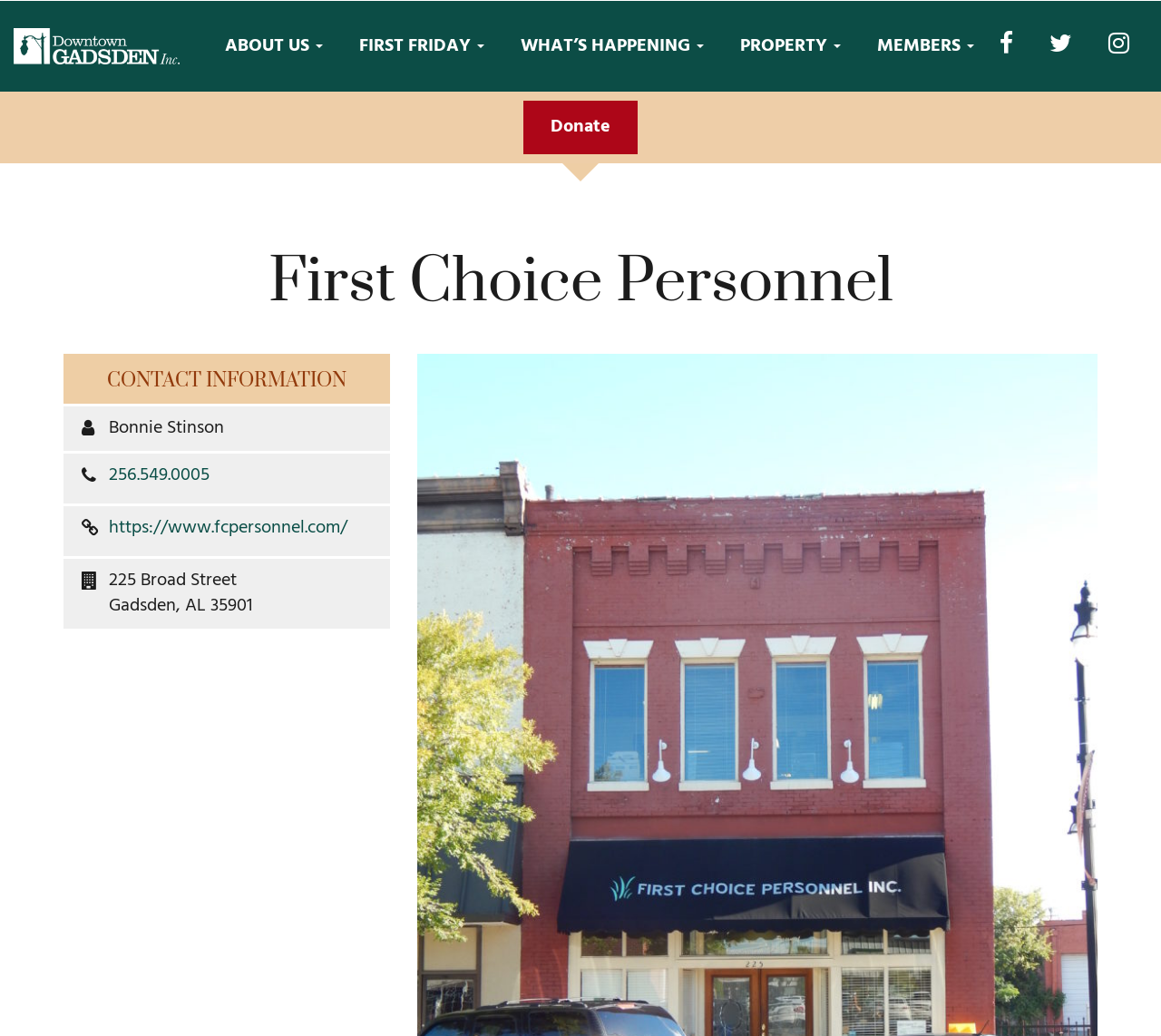Identify the headline of the webpage and generate its text content.

First Choice Personnel